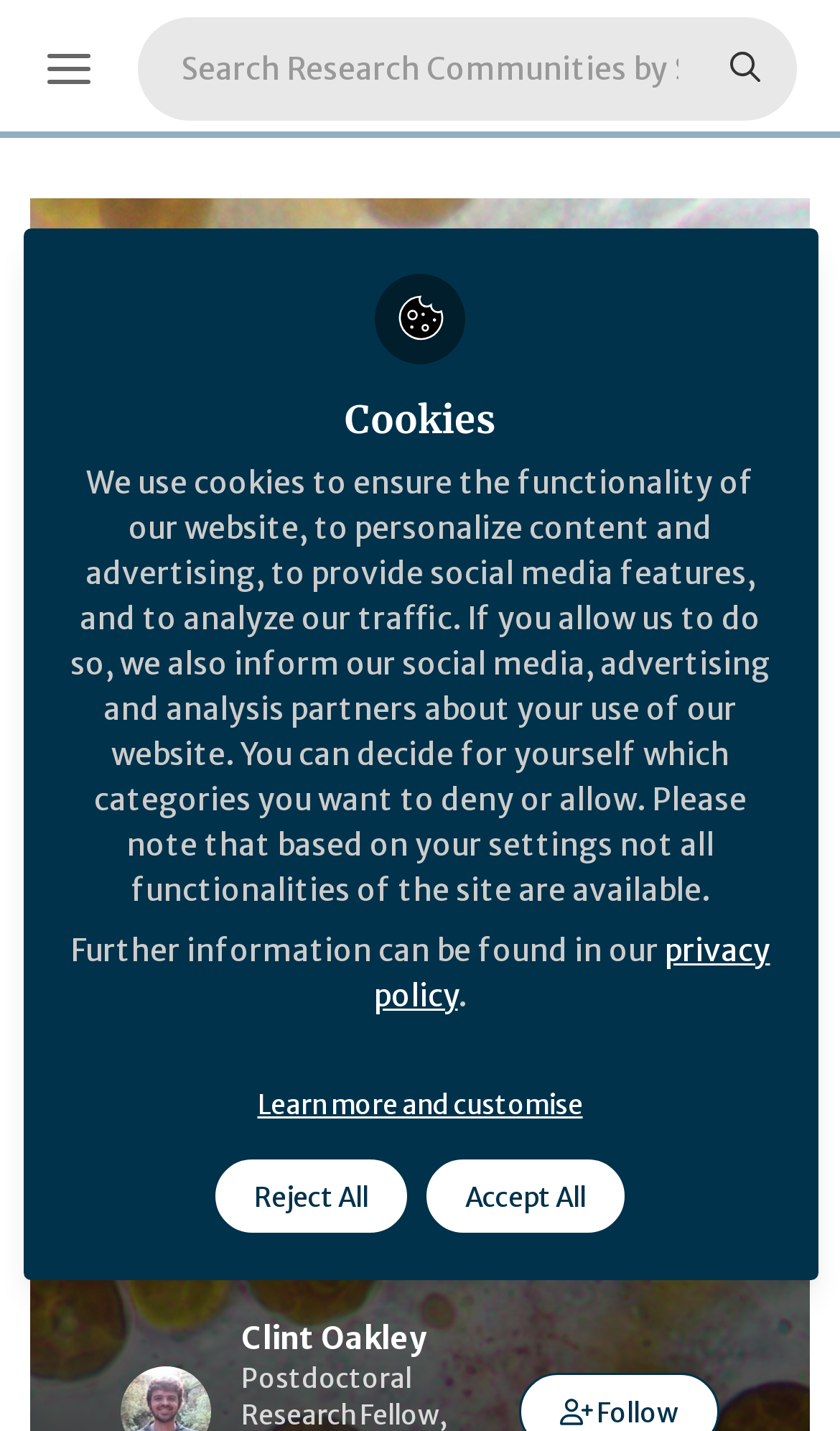Answer the question with a single word or phrase: 
What is the field of study of the research?

Microbiology